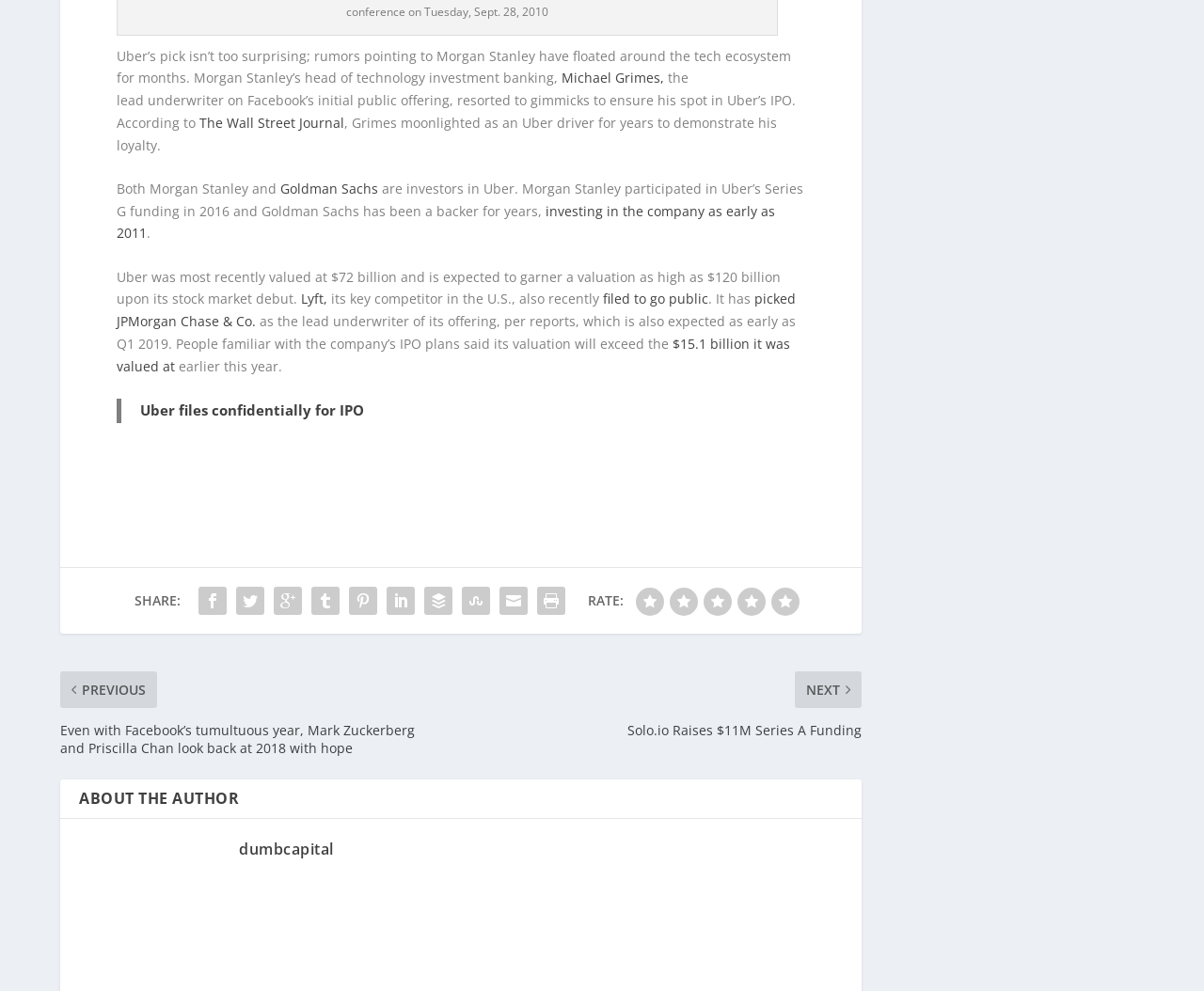What is the valuation of Lyft?
Based on the image, give a concise answer in the form of a single word or short phrase.

over $15.1 billion